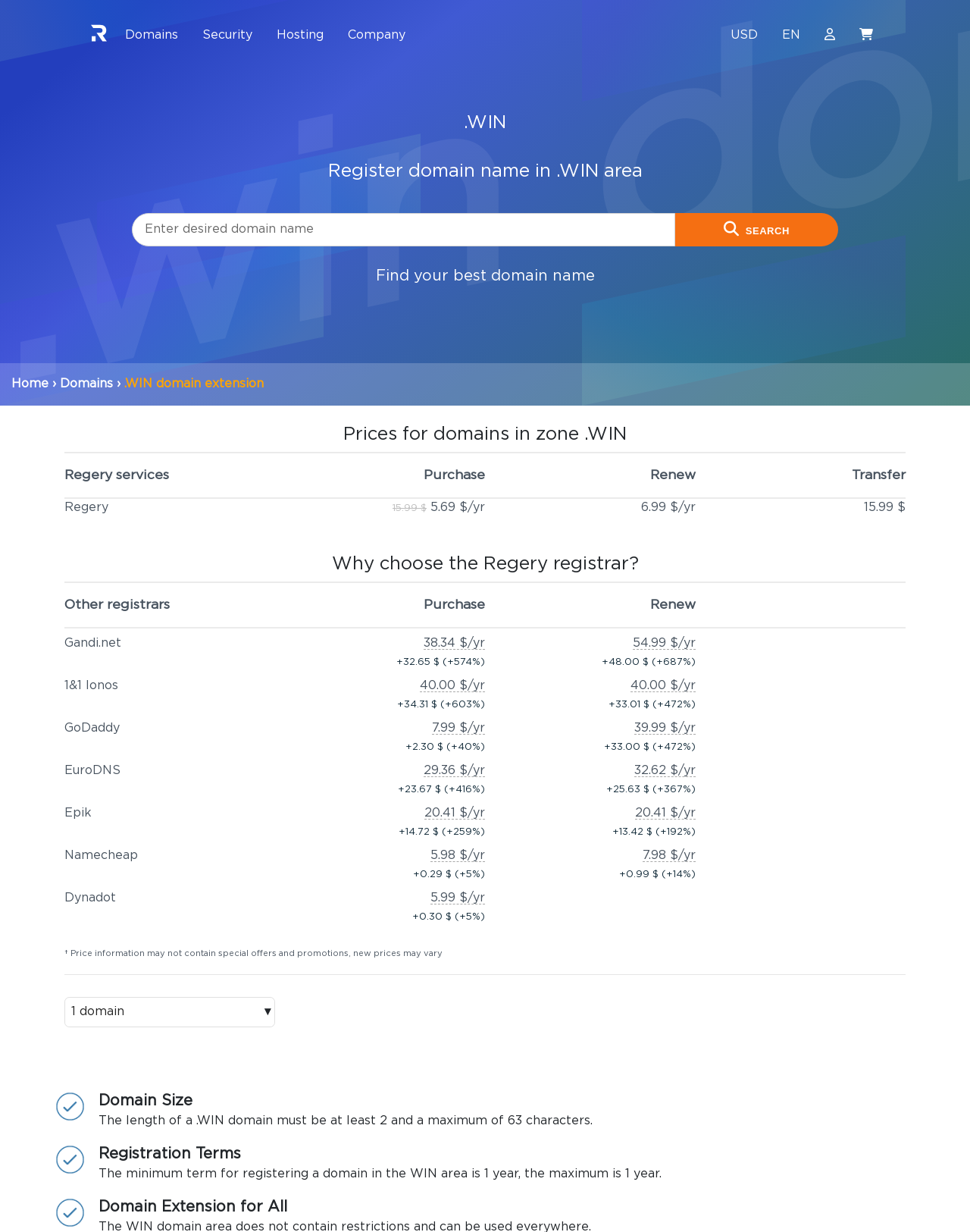Give a detailed account of the webpage's layout and content.

The webpage is about registering domain names, specifically in the .WIN area. At the top, there is a navigation menu with links to "Domains", "Security", "Hosting", and "Company". On the right side of the navigation menu, there are two static texts displaying "USD" and "EN", indicating the currency and language options.

Below the navigation menu, there is a heading that reads "Register domain name in .WIN area". Underneath, there is a textbox where users can enter their desired domain name, accompanied by a "SEARCH" button.

On the left side of the page, there is a section that provides information about the .WIN domain extension. It includes a heading "Prices for domains in zone .WIN" and a table comparing prices from different registrars, including Regery, Gandi.net, 1&1 Ionos, and GoDaddy. The table displays the prices for purchase, renewal, and transfer, as well as the percentage difference between the prices.

Further down the page, there is another section that explains why users should choose Regery as their registrar. This section includes a heading "Why choose the Regery registrar?" and a comparison table highlighting the benefits of choosing Regery over other registrars.

Throughout the page, there are no images, but there are several static texts and links that provide information and navigation options. The overall layout is organized and easy to follow, with clear headings and concise text.